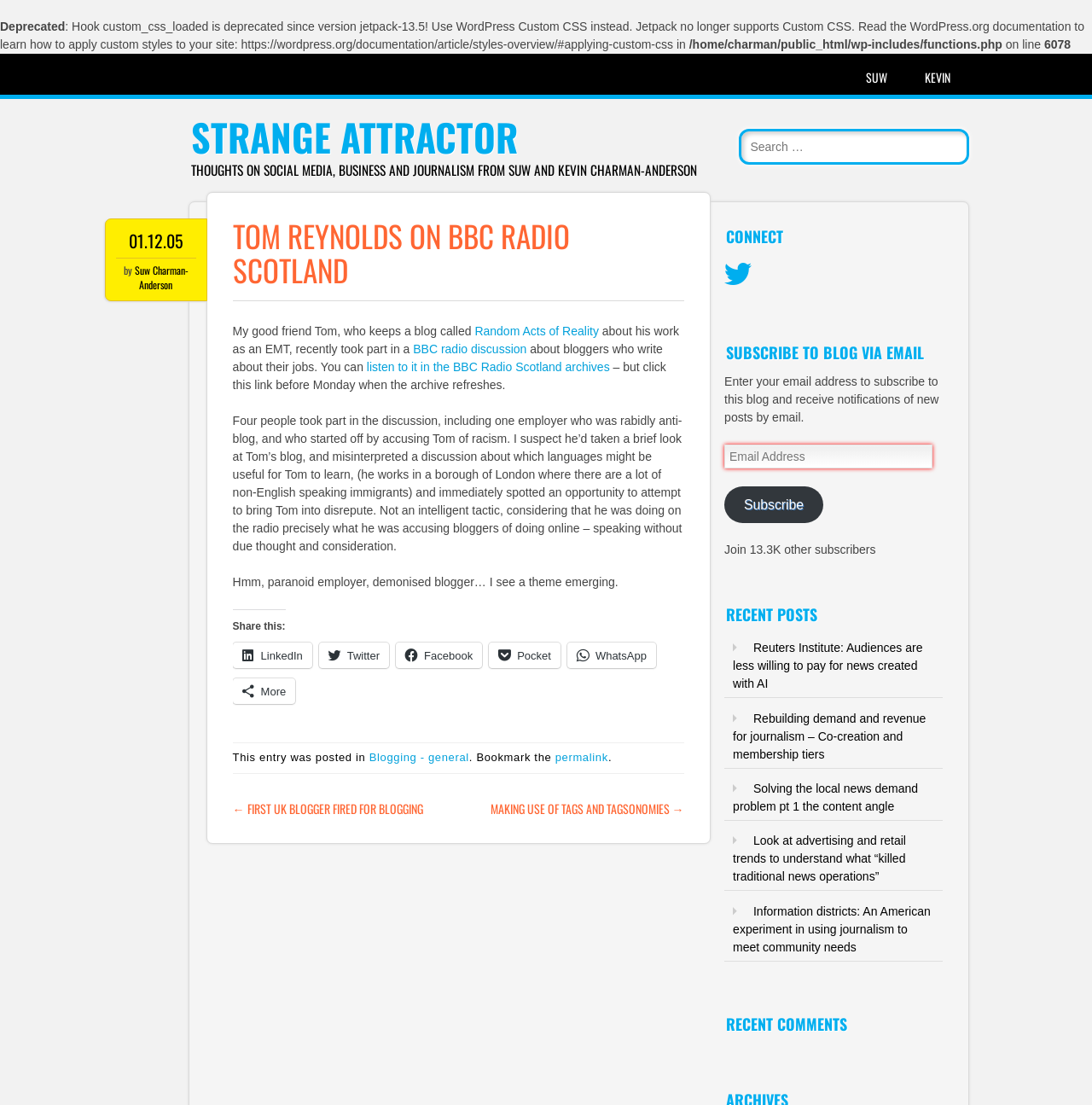Please provide the bounding box coordinate of the region that matches the element description: Random Acts of Reality. Coordinates should be in the format (top-left x, top-left y, bottom-right x, bottom-right y) and all values should be between 0 and 1.

[0.435, 0.293, 0.548, 0.305]